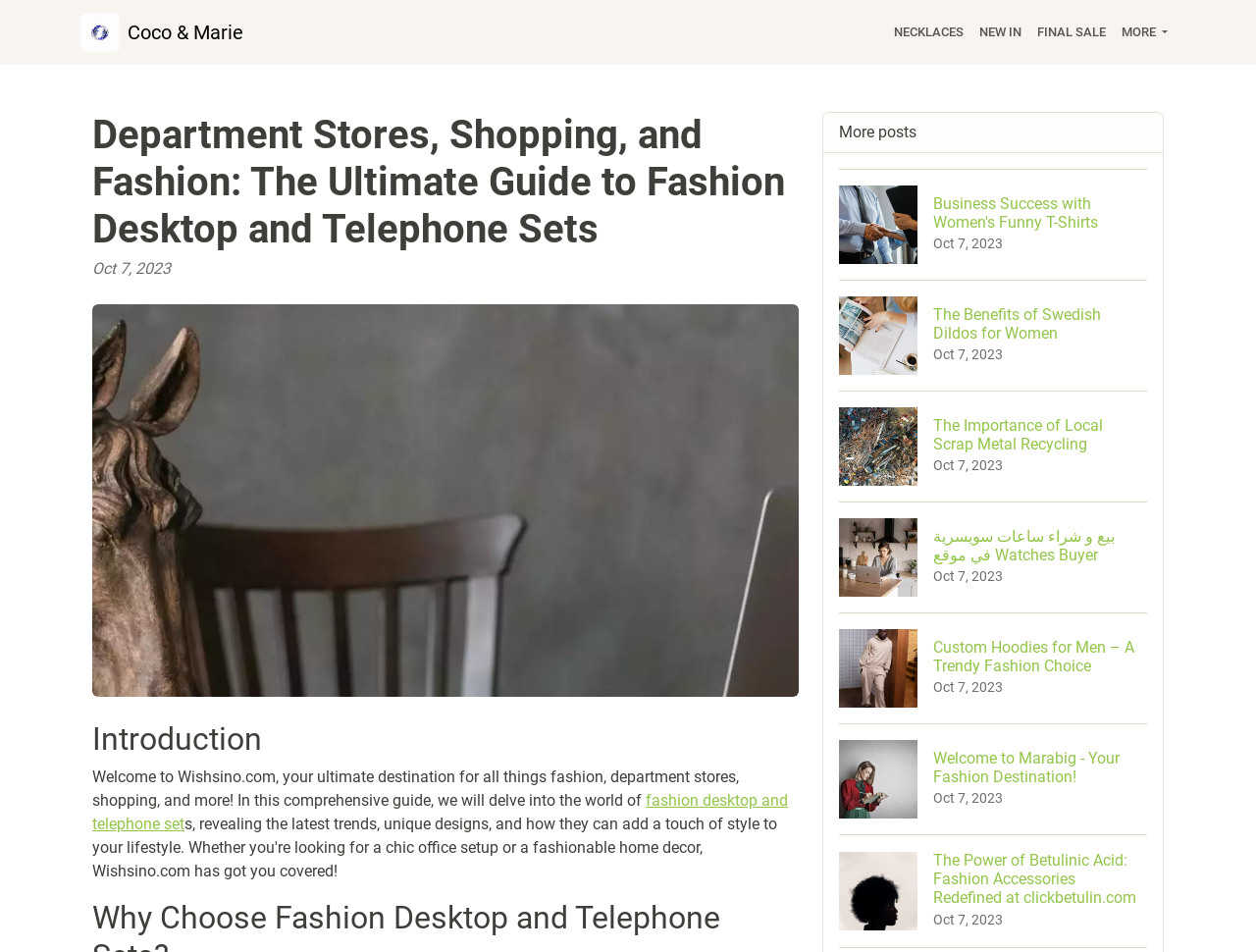Observe the image and answer the following question in detail: What is the date of the posts listed on the webpage?

The date of the posts listed on the webpage is 'Oct 7, 2023', which is mentioned below each post title.